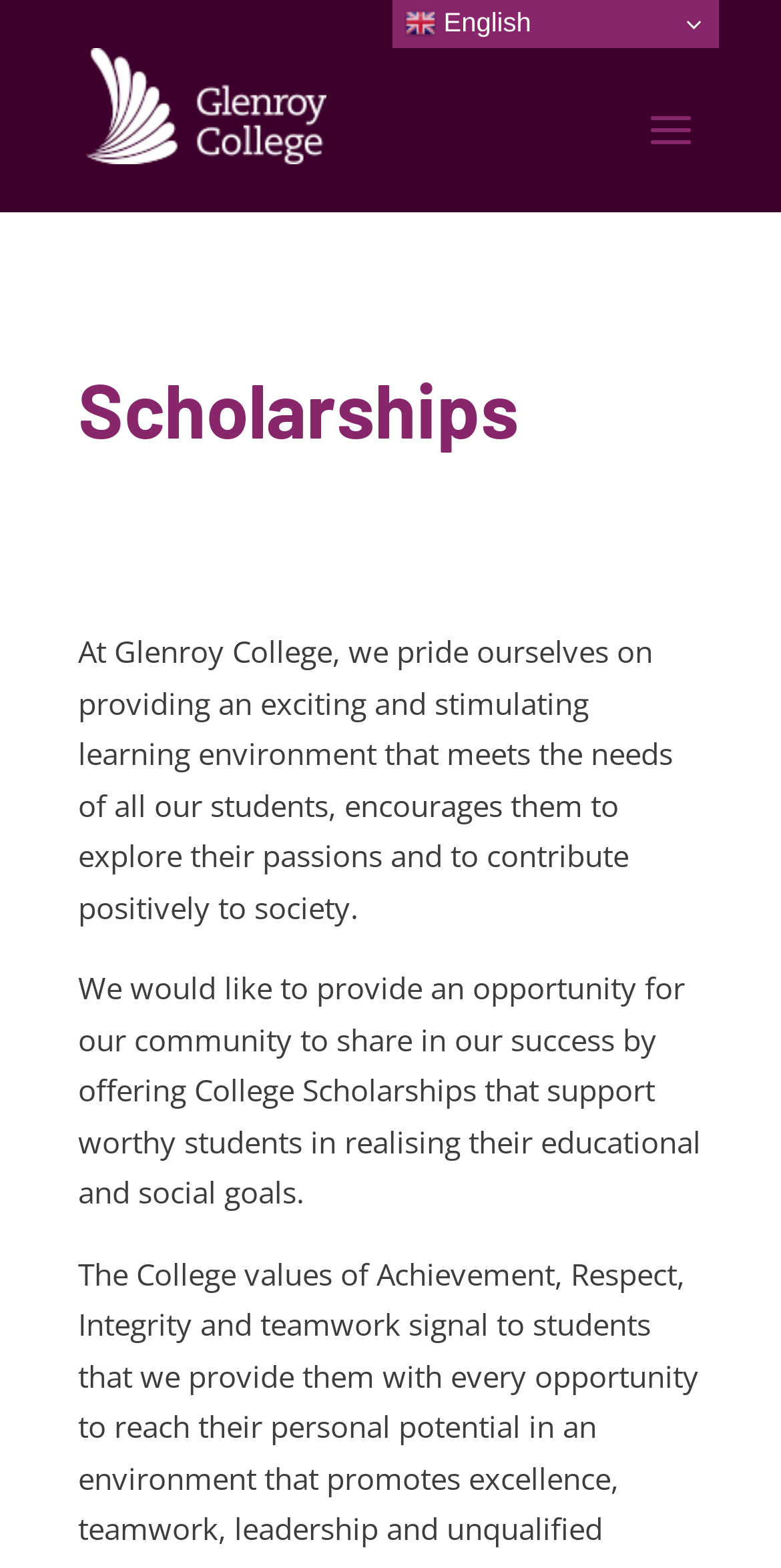For the given element description alt="Glenroy College", determine the bounding box coordinates of the UI element. The coordinates should follow the format (top-left x, top-left y, bottom-right x, bottom-right y) and be within the range of 0 to 1.

[0.11, 0.052, 0.419, 0.078]